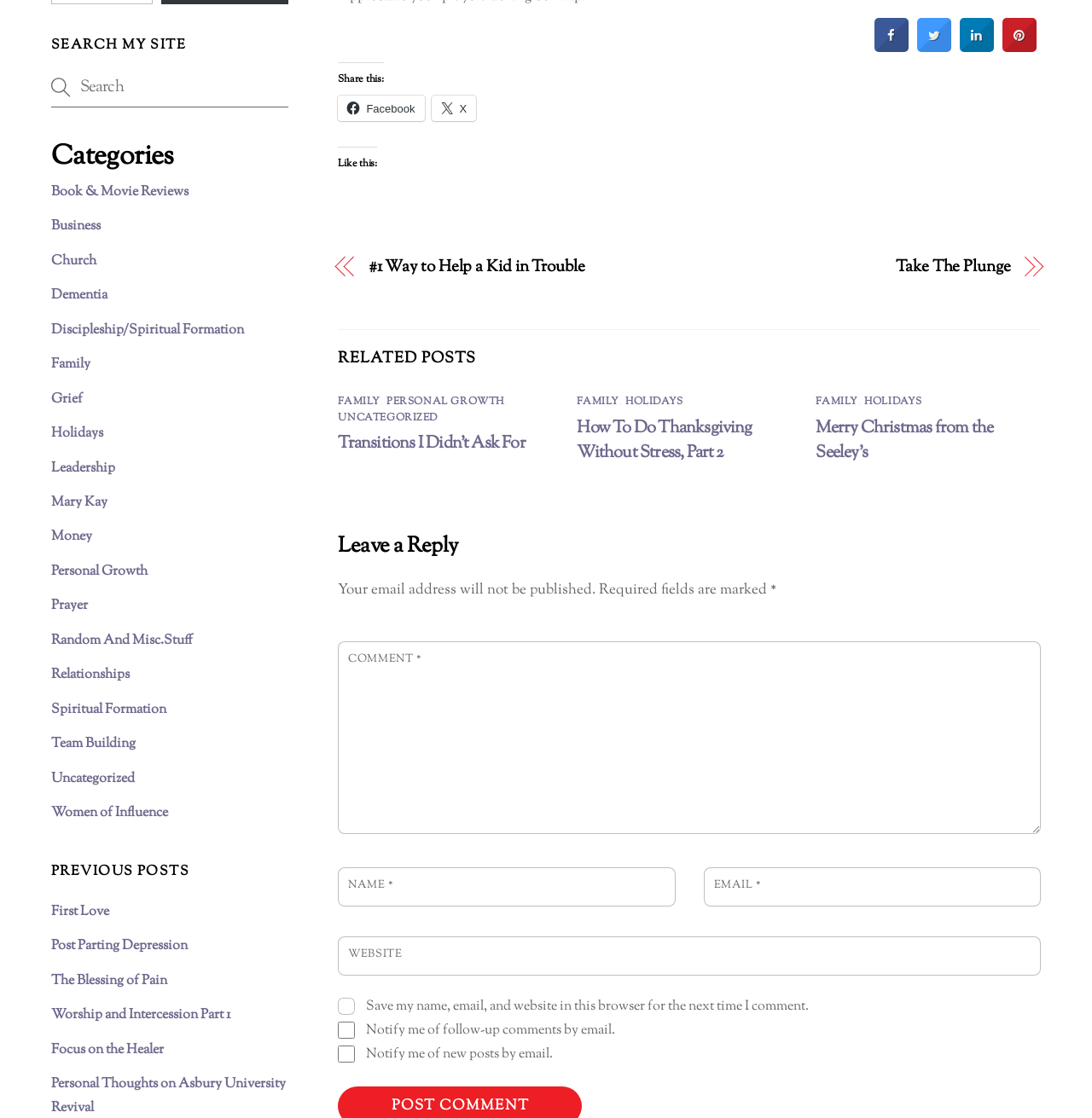What is the function of the 'SEARCH MY SITE' section?
With the help of the image, please provide a detailed response to the question.

The 'SEARCH MY SITE' section is located at the top-left corner of the webpage and contains a search bar and a search icon, allowing users to search for specific content within the website.